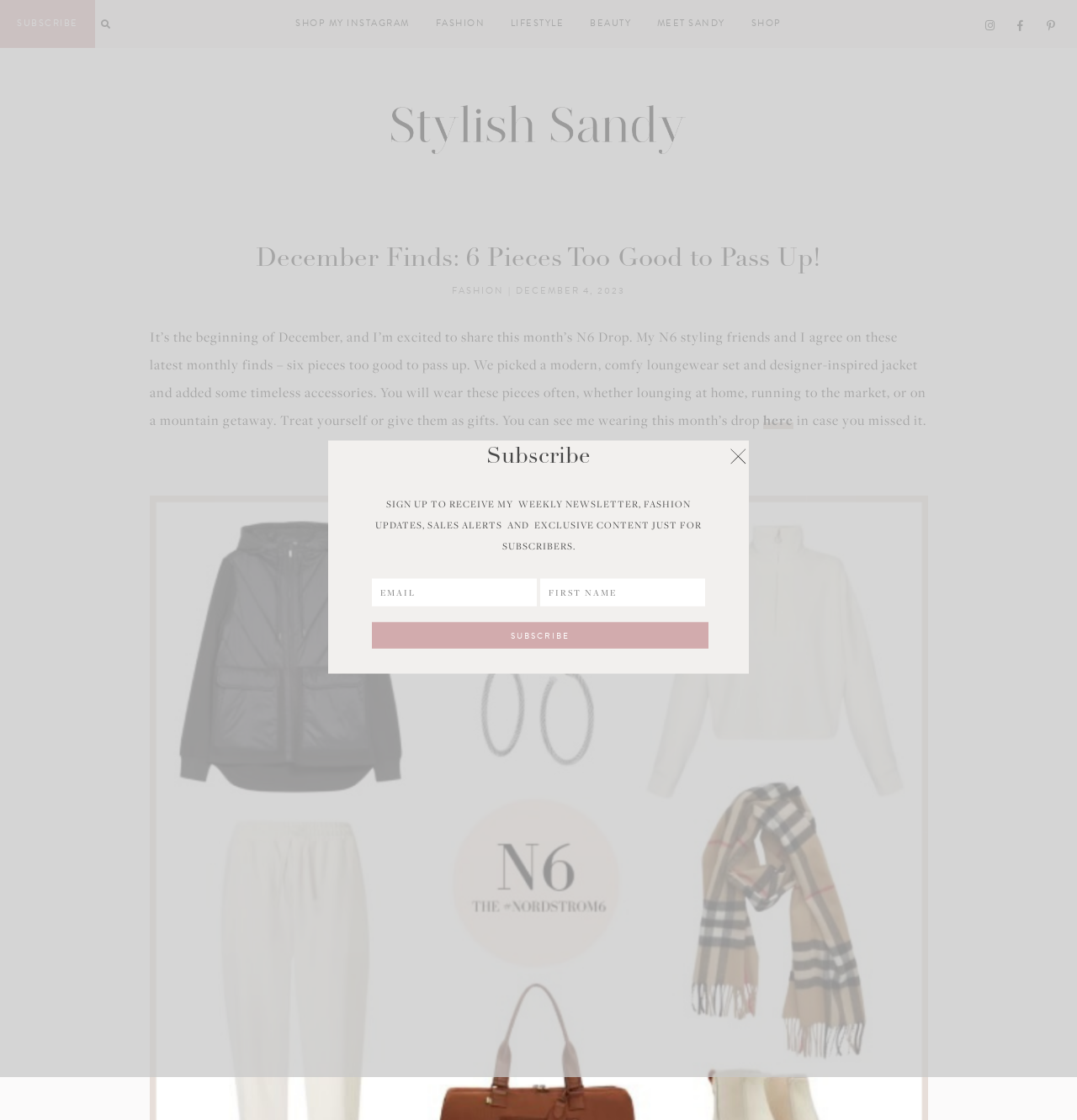Identify the main heading of the webpage and provide its text content.

December Finds: 6 Pieces Too Good to Pass Up!